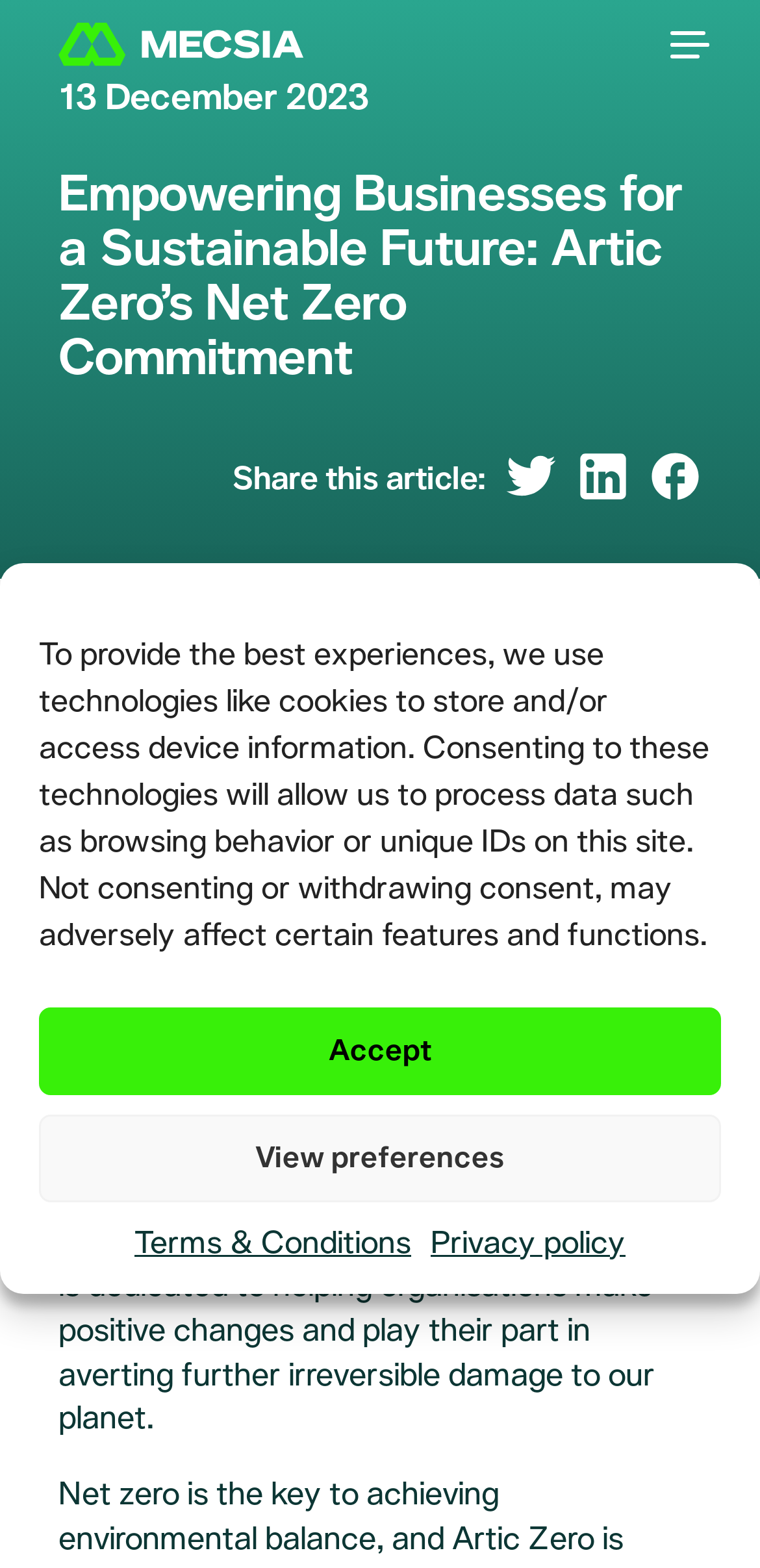Using the description "Terms & Conditions", predict the bounding box of the relevant HTML element.

[0.177, 0.779, 0.541, 0.807]